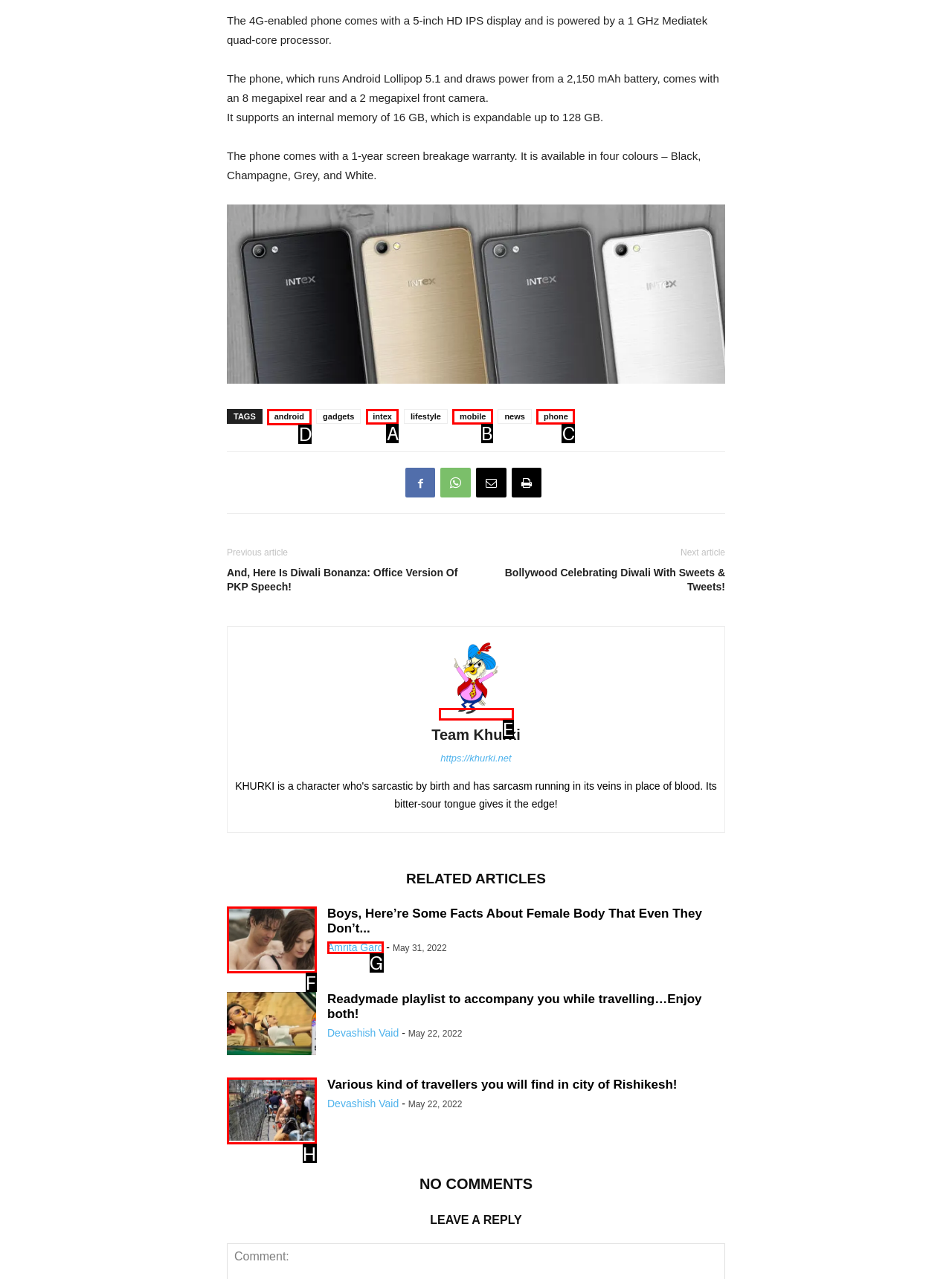Choose the correct UI element to click for this task: click on the 'android' tag Answer using the letter from the given choices.

D